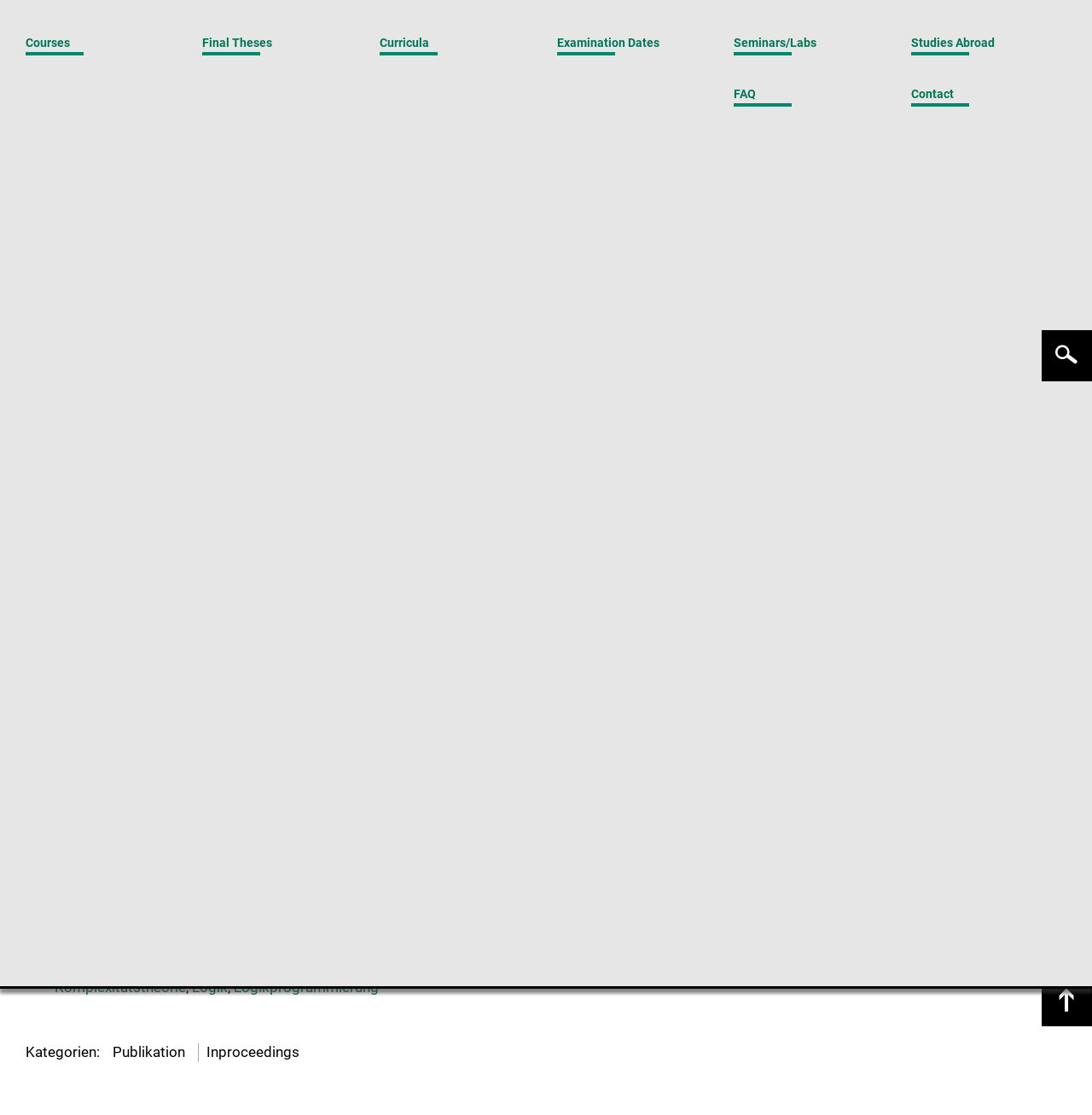What is the page range of the publication 'Extending Decidable Existential Rules by Joining Acyclicity and Guardedness'?
Answer the question in a detailed and comprehensive manner.

The page range of the publication 'Extending Decidable Existential Rules by Joining Acyclicity and Guardedness' can be found in the publication details section, which states 'Seiten: 963-968'.